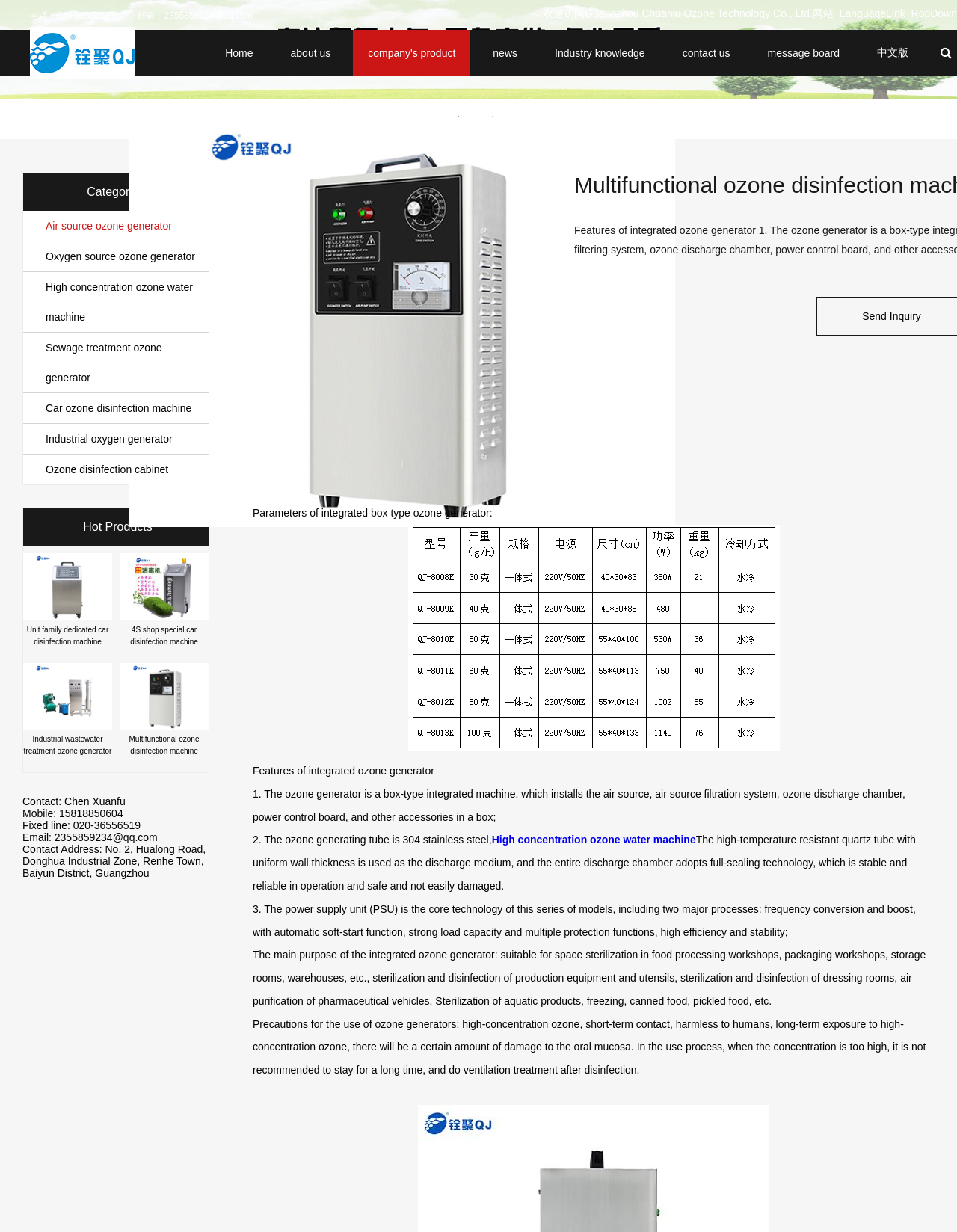Given the description of a UI element: "Industrial oxygen generator", identify the bounding box coordinates of the matching element in the webpage screenshot.

[0.024, 0.344, 0.218, 0.369]